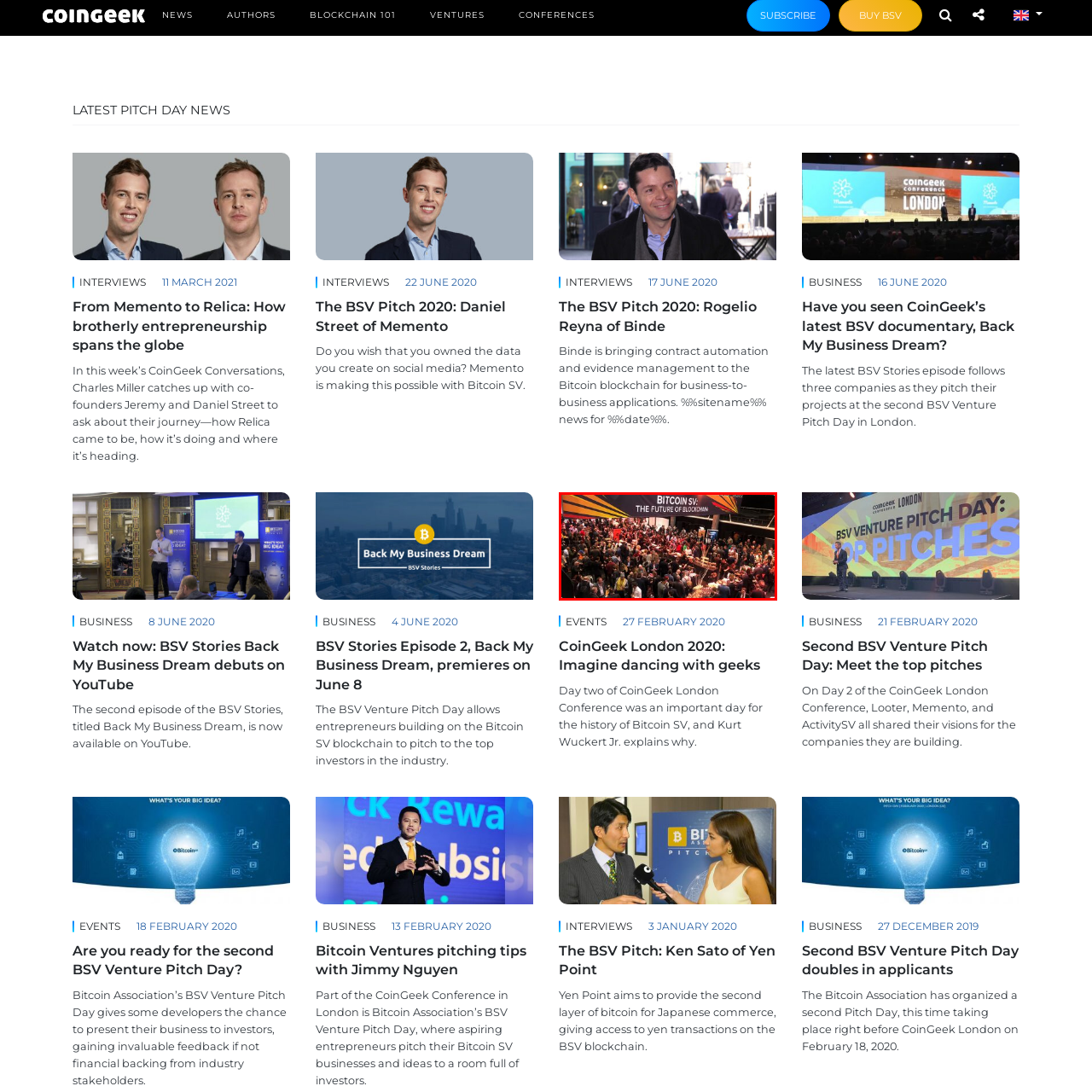What is the purpose of the visual displays?  
Look closely at the image marked by the red border and give a detailed response rooted in the visual details found within the image.

The purpose of the visual displays can be inferred as highlighting the advancements and potential of Bitcoin SV, as mentioned in the caption. This suggests that the displays are showcasing the capabilities and innovations of Bitcoin SV in the blockchain industry.